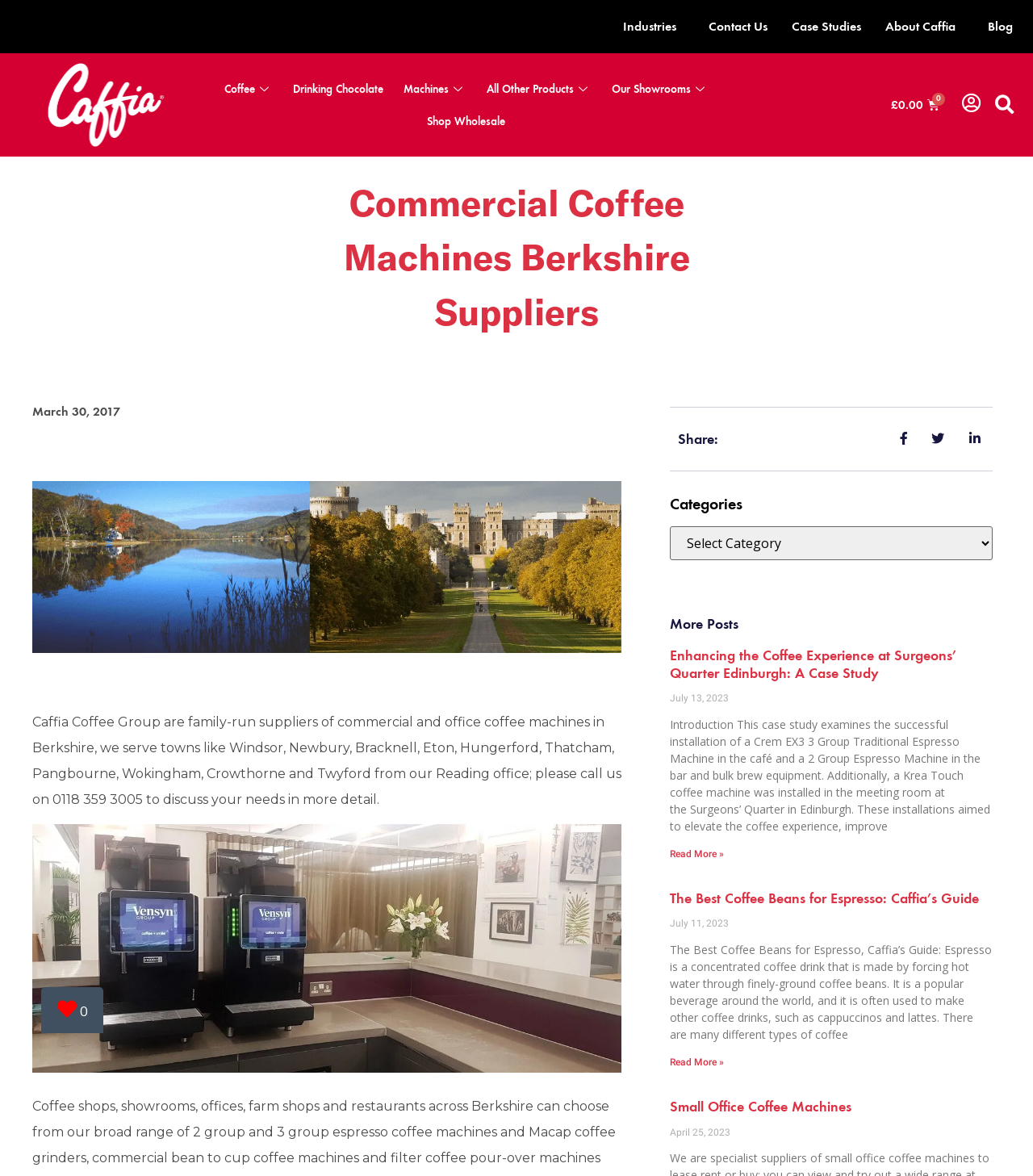Elaborate on the information and visuals displayed on the webpage.

This webpage is about Caffia Coffee Group, a family-run supplier of commercial and office coffee machines in Berkshire. At the top, there are six links: "Industries", "Contact Us", "Case Studies", "About Caffia", "Blog", and an empty link. Below these links, there is a section with five links: "", "Coffee", "Drinking Chocolate", "Machines", and "All Other Products". 

To the right of these links, there is a section with the title "Our Showrooms" and a link "Shop Wholesale" below it. Next to this section, there is a basket icon with a price of £0.00 and a search bar with a "Search" button.

The main content of the webpage is divided into two columns. The left column has a heading "Commercial Coffee Machines Berkshire Suppliers" and a paragraph describing Caffia Coffee Group's services. Below this, there is an image of office coffee machines in Berkshire.

The right column has a section with a heading "Share:" and a section with a heading "Categories" that contains a combobox. Below this, there is a section with a heading "More Posts" that contains three articles. Each article has a heading, a date, a short description, and a "Read more" link. The articles are about enhancing the coffee experience at Surgeons' Quarter Edinburgh, the best coffee beans for espresso, and small office coffee machines.

At the bottom of the webpage, there is a button with a shopping cart icon and a number 0.